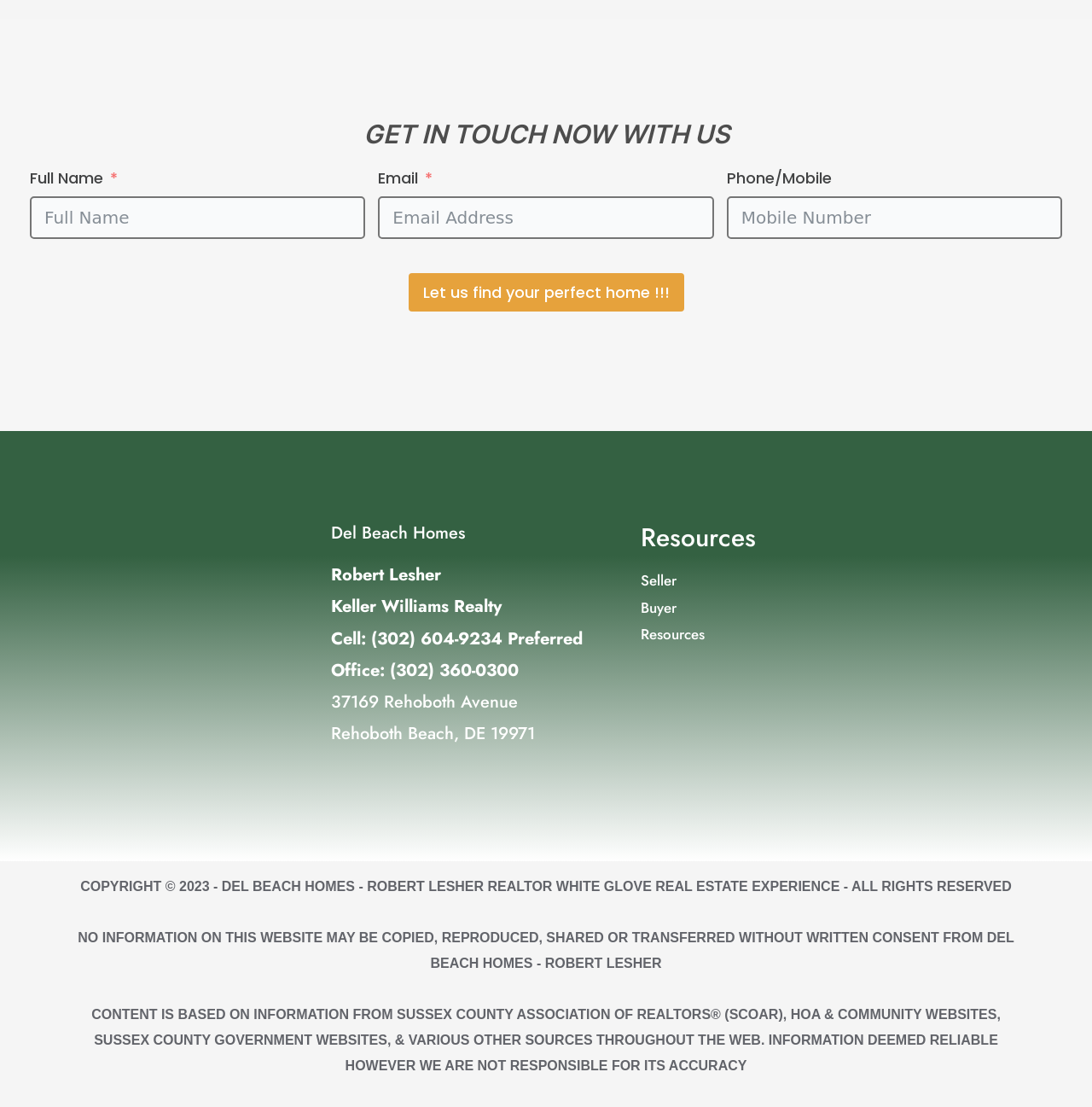Give a one-word or phrase response to the following question: What is the purpose of the form at the bottom?

Get in touch